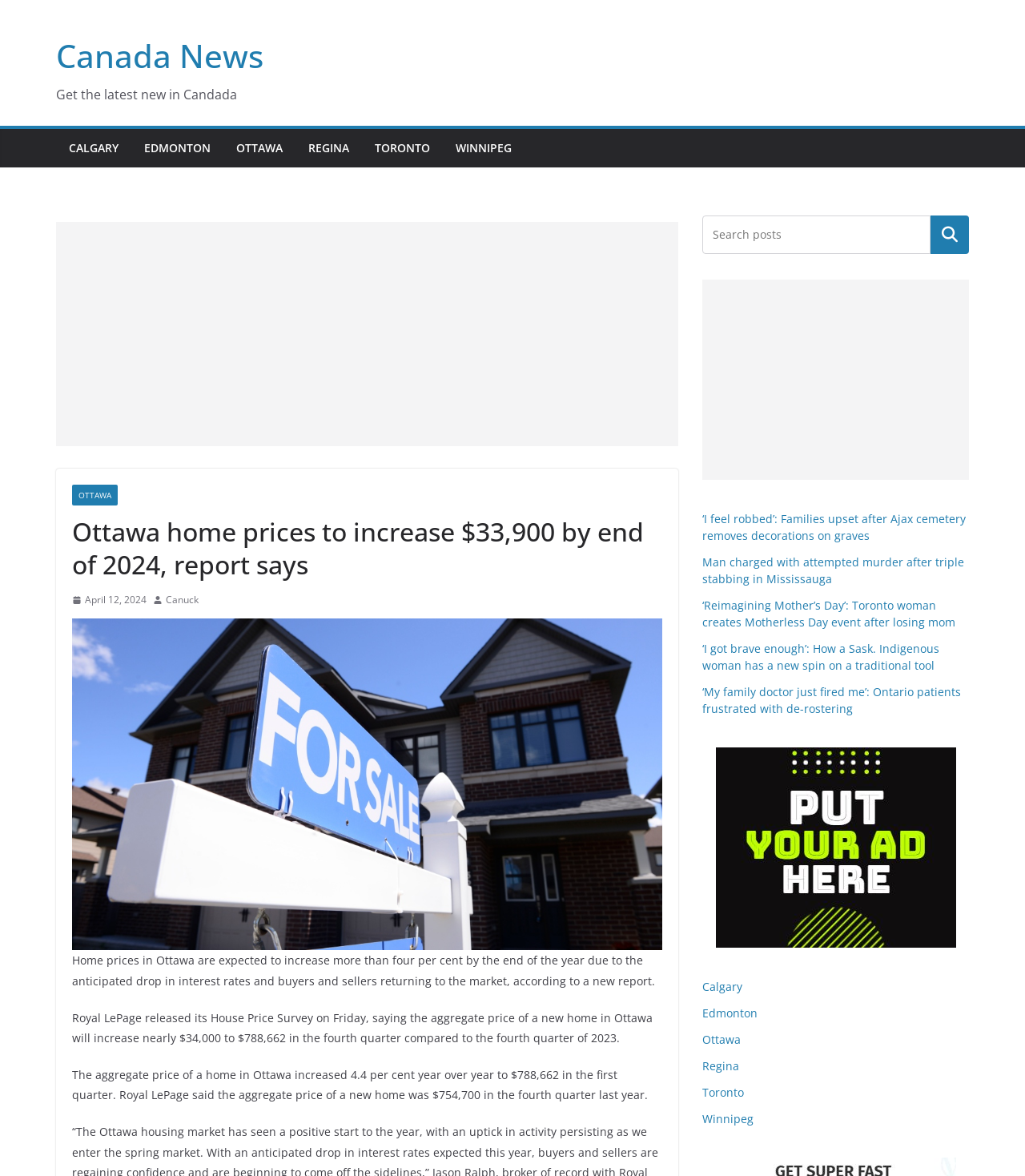Please predict the bounding box coordinates (top-left x, top-left y, bottom-right x, bottom-right y) for the UI element in the screenshot that fits the description: aria-label="Advertisement" name="aswift_2" title="Advertisement"

[0.685, 0.238, 0.945, 0.408]